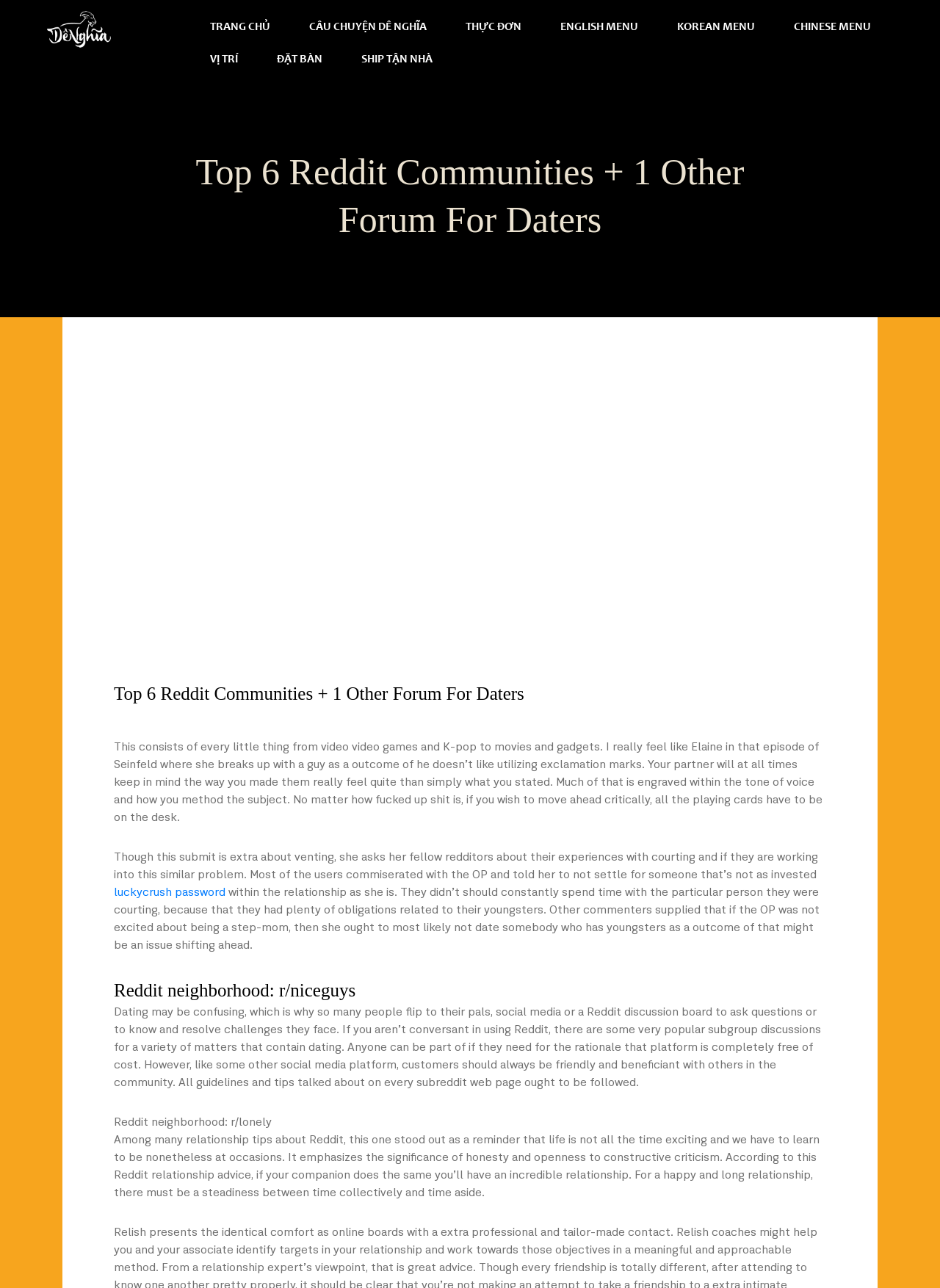Determine the bounding box coordinates of the clickable region to carry out the instruction: "Click the luckycrush password link".

[0.121, 0.688, 0.24, 0.698]